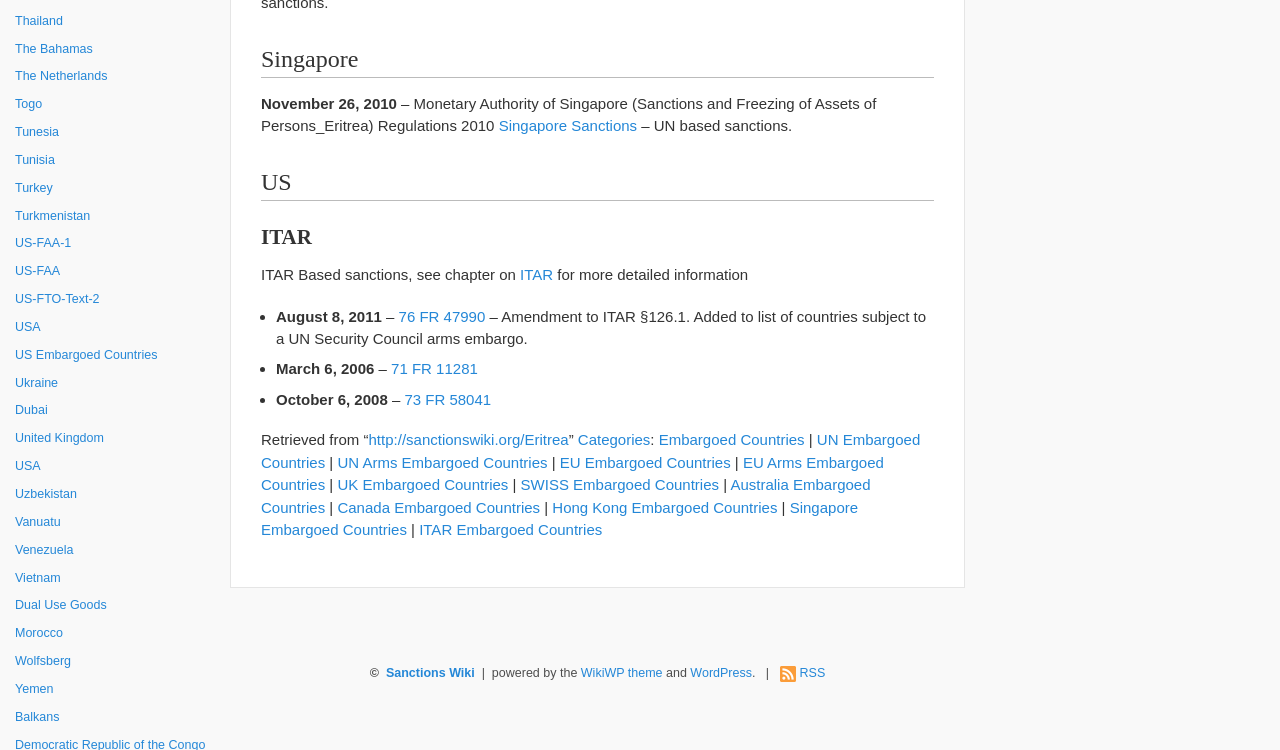Please find the bounding box coordinates (top-left x, top-left y, bottom-right x, bottom-right y) in the screenshot for the UI element described as follows: Embargoed Countries

[0.515, 0.575, 0.629, 0.598]